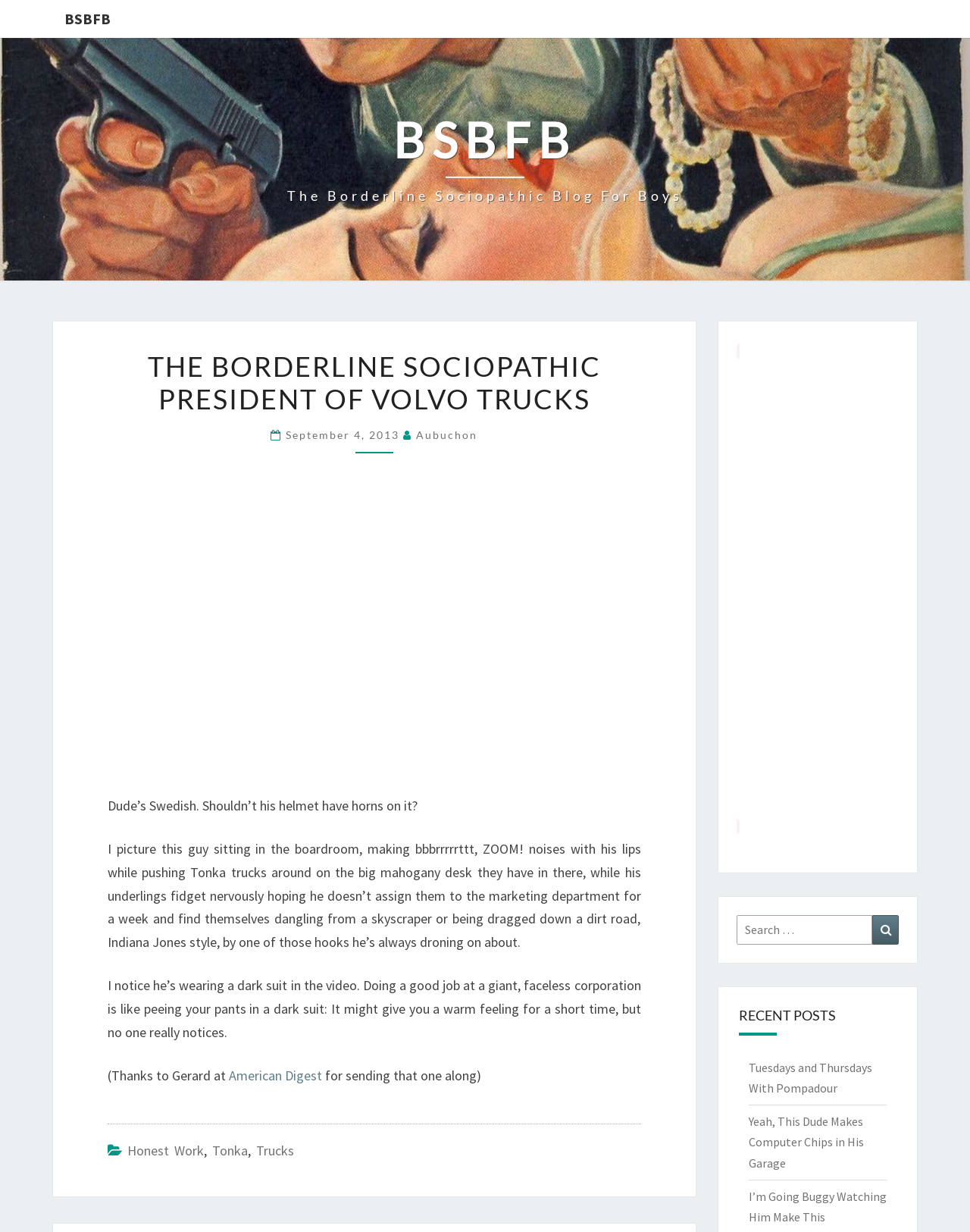Reply to the question with a single word or phrase:
What is the topic of the blog post?

Volvo Trucks